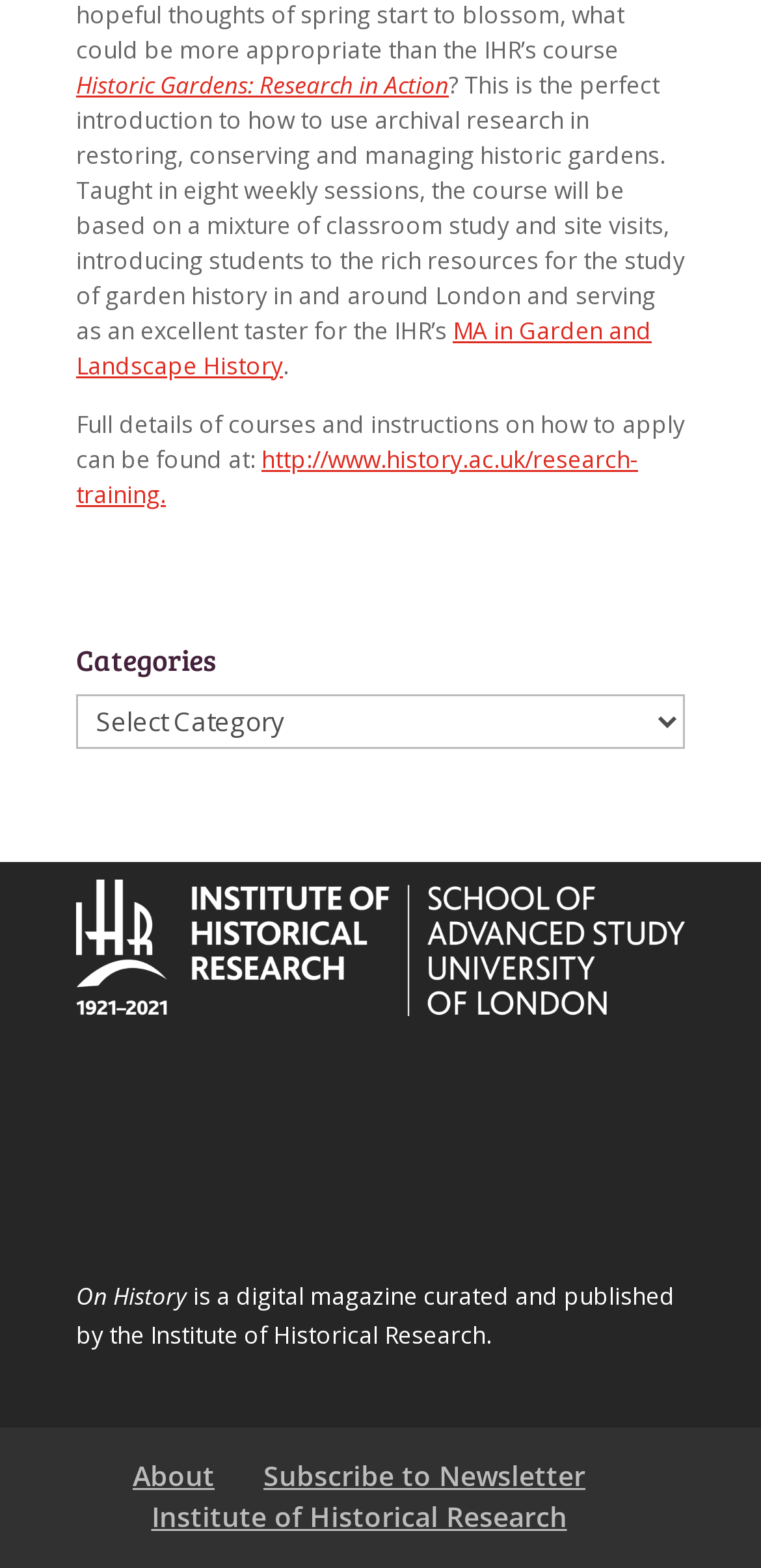Answer the question using only a single word or phrase: 
What is the URL mentioned in the webpage for finding full details of courses and instructions on how to apply?

http://www.history.ac.uk/research-training